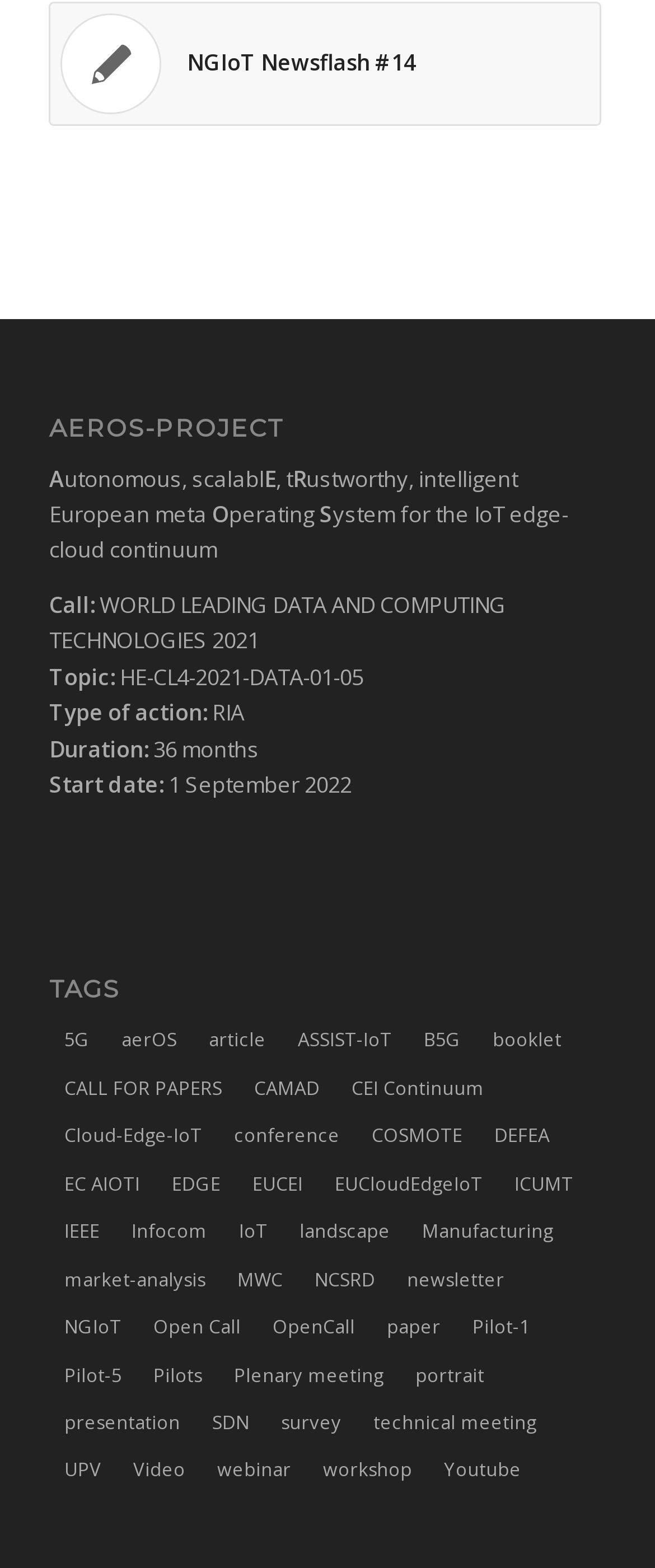Locate the bounding box coordinates of the element's region that should be clicked to carry out the following instruction: "Explore 'Patient Education'". The coordinates need to be four float numbers between 0 and 1, i.e., [left, top, right, bottom].

None